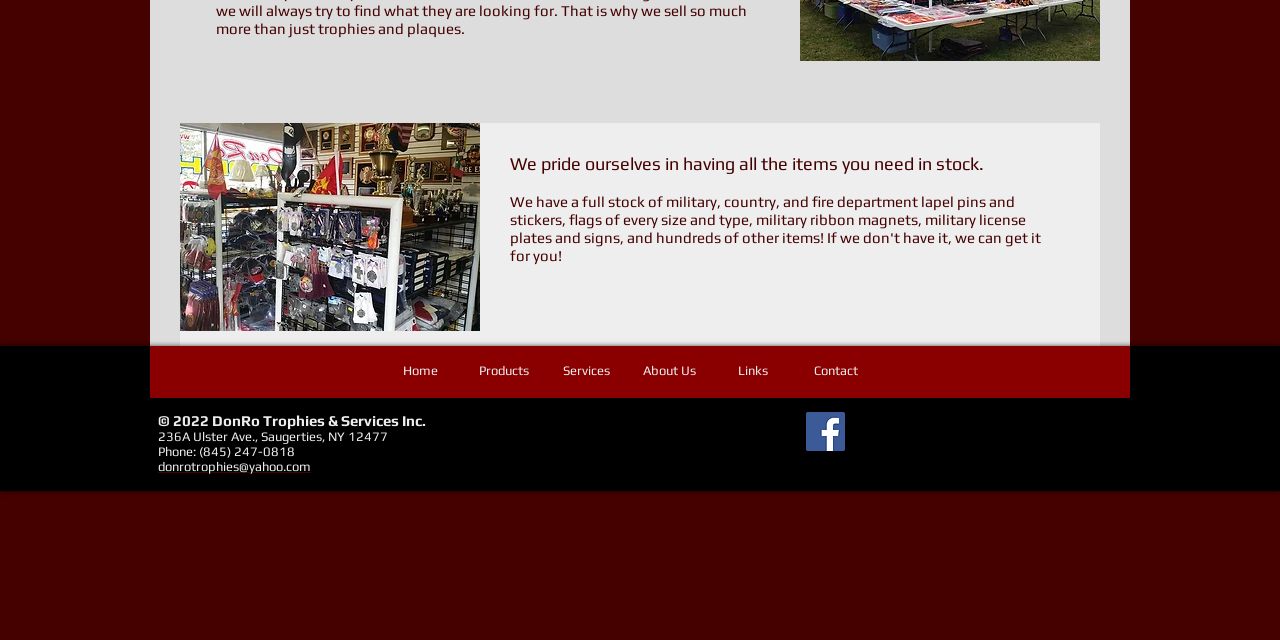Find and provide the bounding box coordinates for the UI element described here: "About Us". The coordinates should be given as four float numbers between 0 and 1: [left, top, right, bottom].

[0.491, 0.558, 0.555, 0.602]